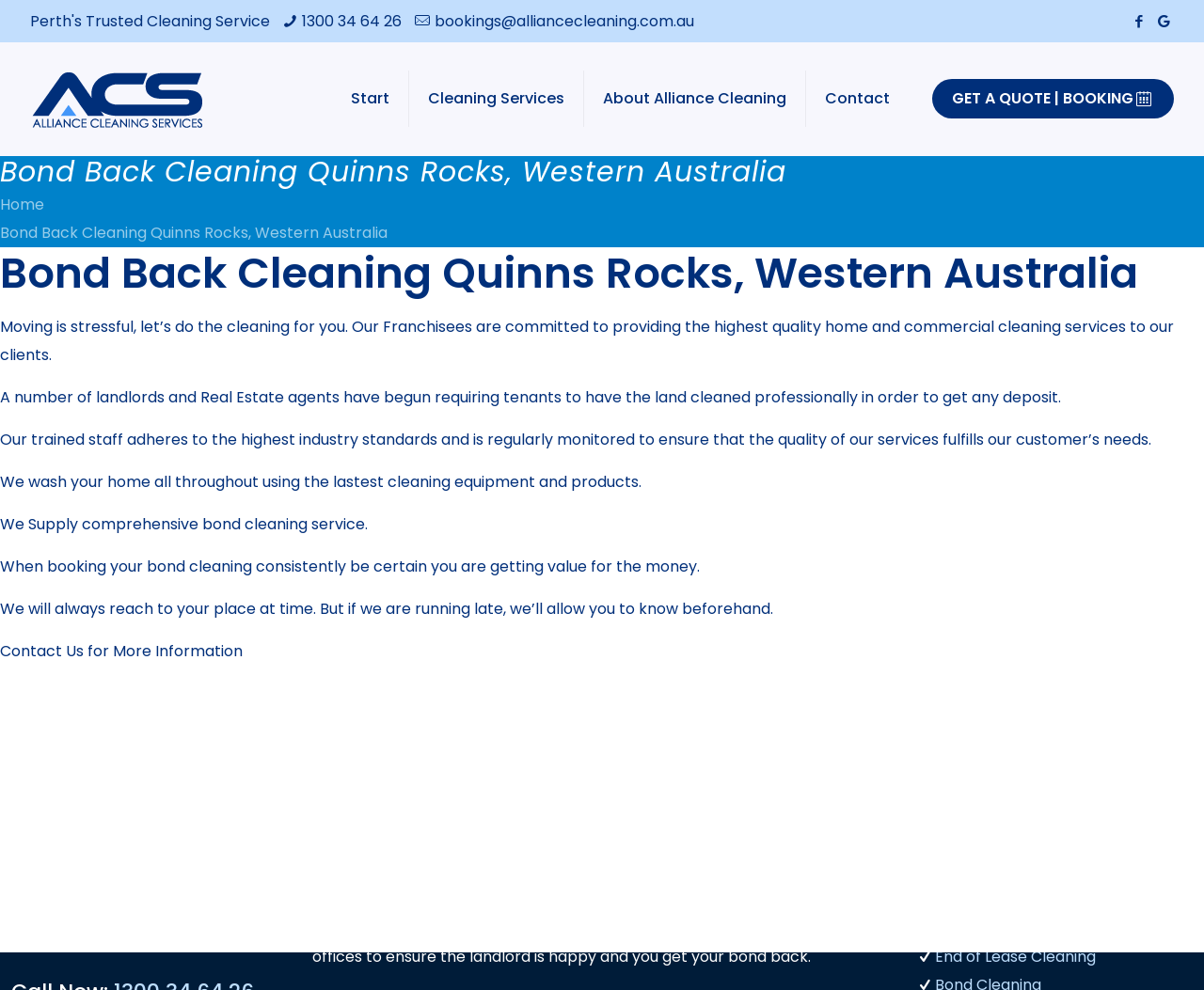What is the phone number to contact?
Answer the question with detailed information derived from the image.

I found the phone number by looking at the contact details section at the top of the webpage, where it is listed as '1300 34 64 26'.